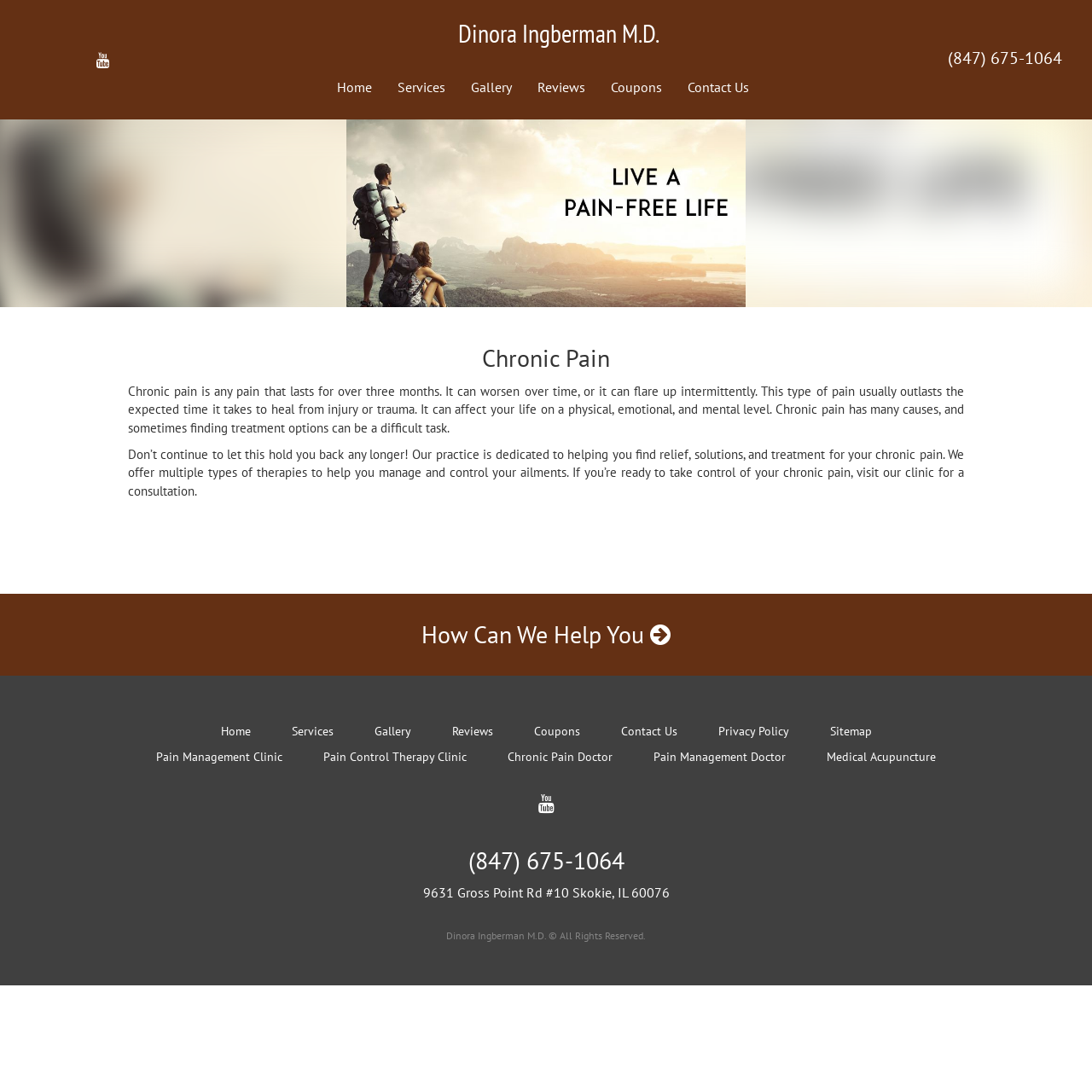What is the phone number of Dinora Ingberman M.D.?
Make sure to answer the question with a detailed and comprehensive explanation.

The phone number can be found in multiple places on the webpage, including the top right corner and the bottom left corner. It is displayed as a link and a static text.